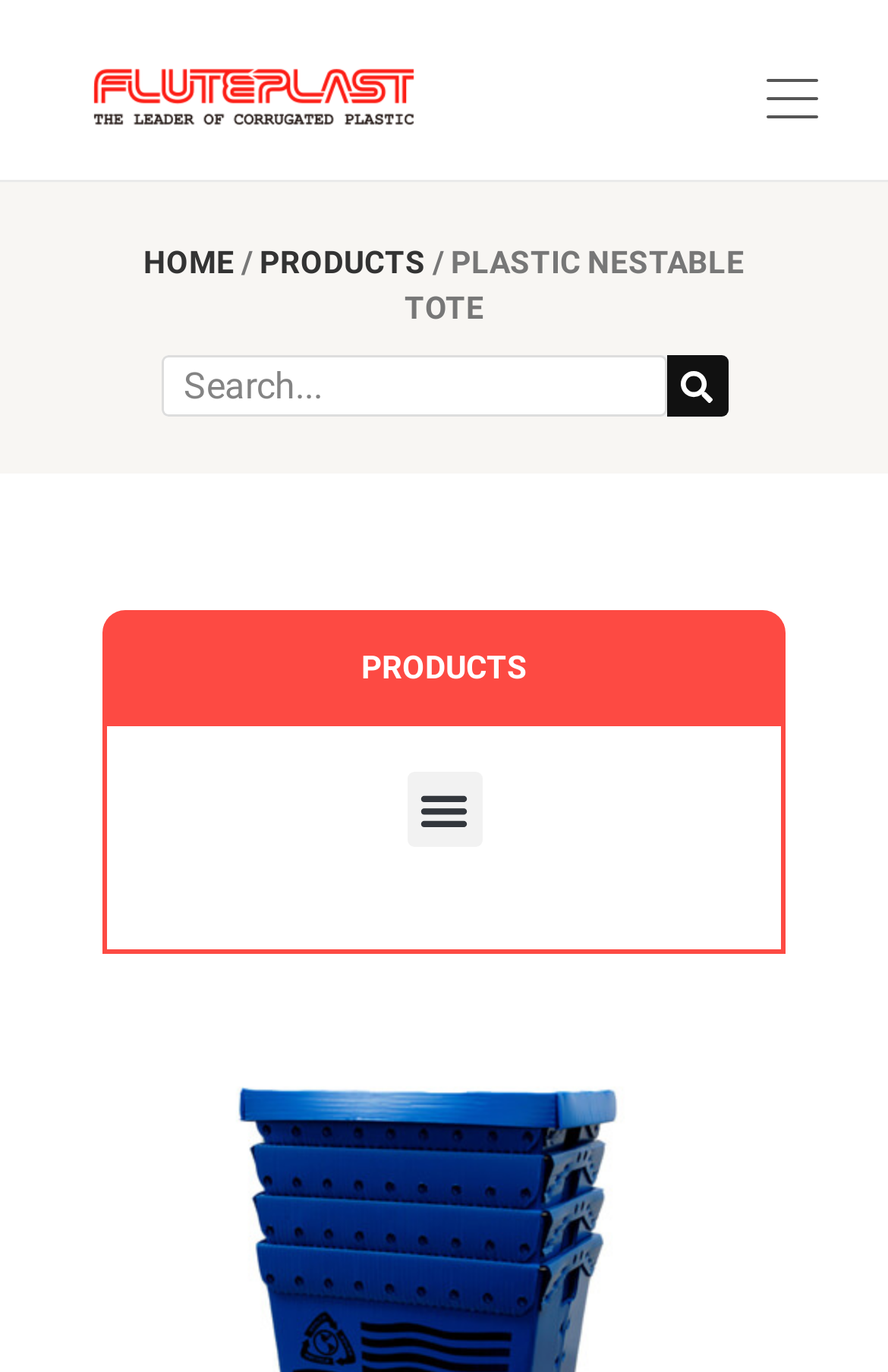Identify the bounding box for the UI element described as: "Home". Ensure the coordinates are four float numbers between 0 and 1, formatted as [left, top, right, bottom].

[0.162, 0.178, 0.264, 0.204]